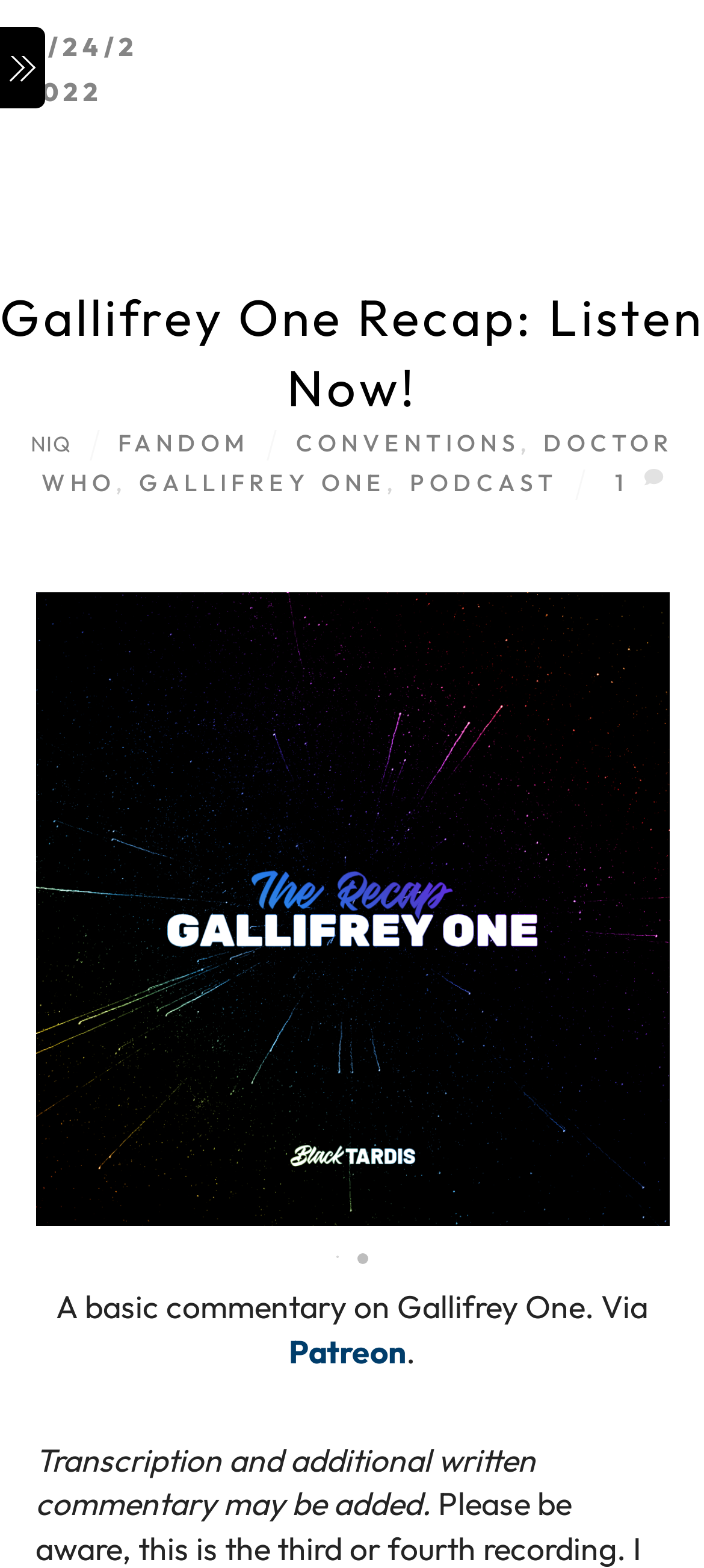Specify the bounding box coordinates of the element's region that should be clicked to achieve the following instruction: "Listen to Gallifrey One Recap". The bounding box coordinates consist of four float numbers between 0 and 1, in the format [left, top, right, bottom].

[0.0, 0.182, 1.0, 0.268]